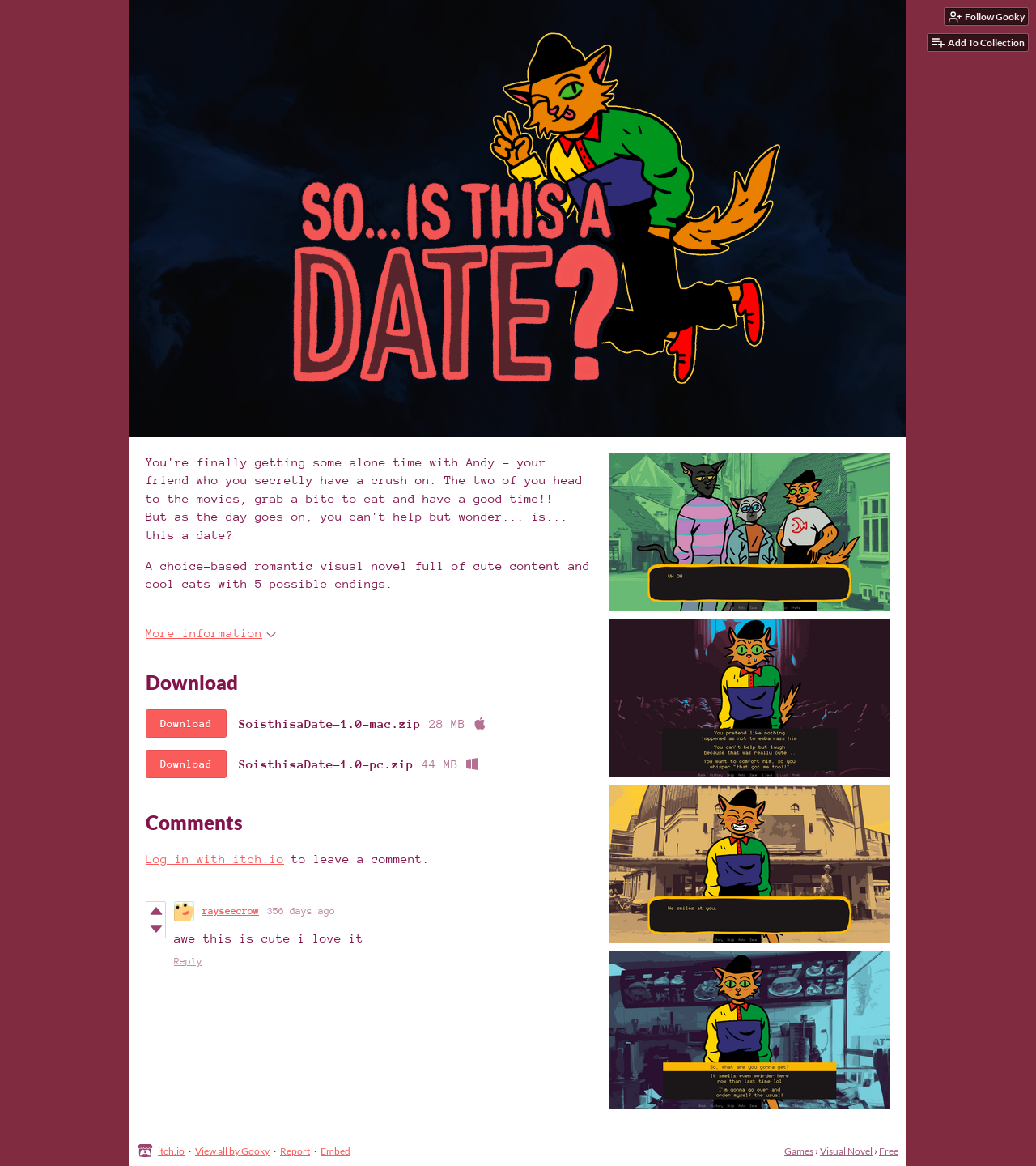Specify the bounding box coordinates of the area to click in order to execute this command: 'Get more information'. The coordinates should consist of four float numbers ranging from 0 to 1, and should be formatted as [left, top, right, bottom].

[0.141, 0.537, 0.266, 0.548]